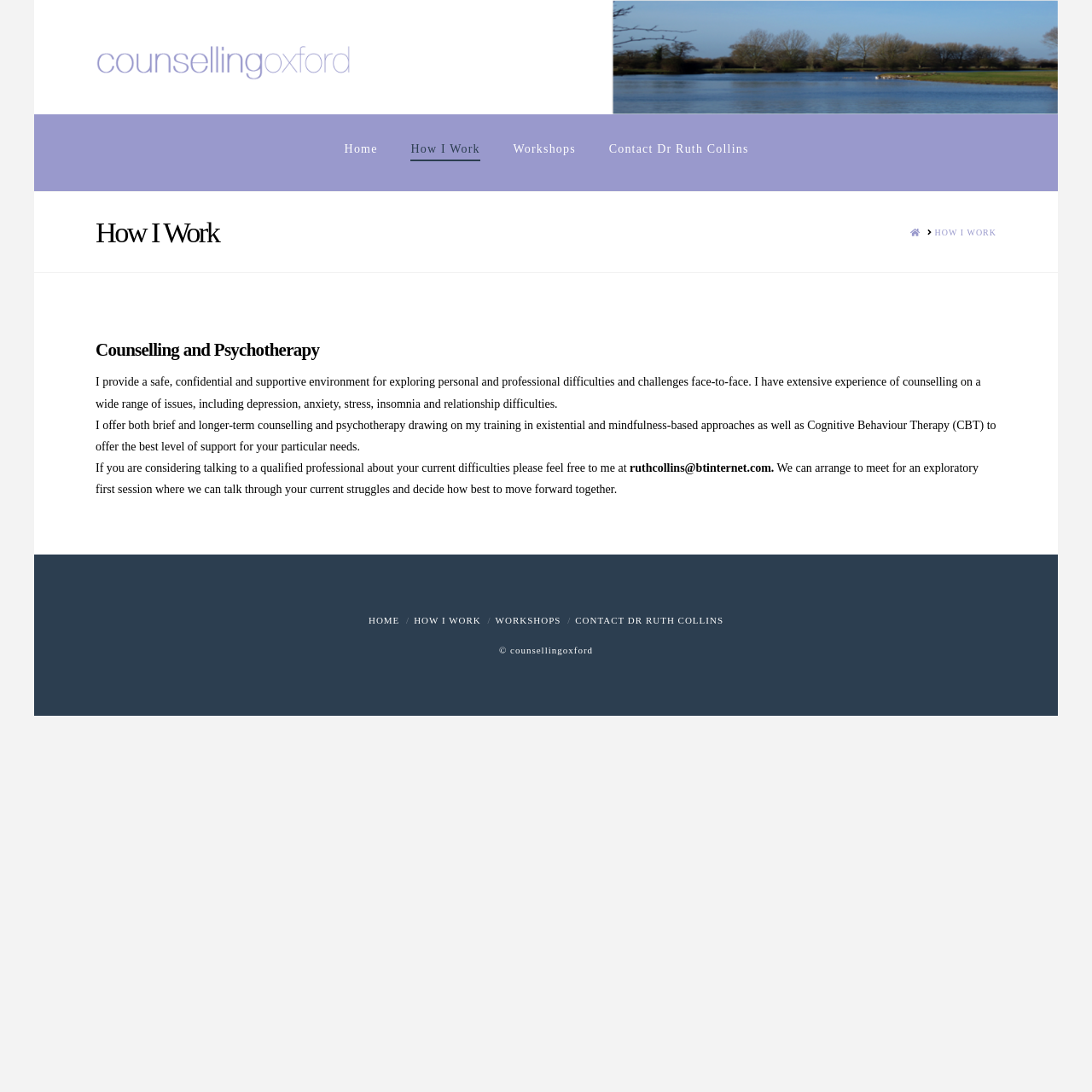How can one contact the counsellor?
Provide a well-explained and detailed answer to the question.

The contact information of the counsellor can be inferred from the StaticText element with the text 'ruthcollins@btinternet.com'.